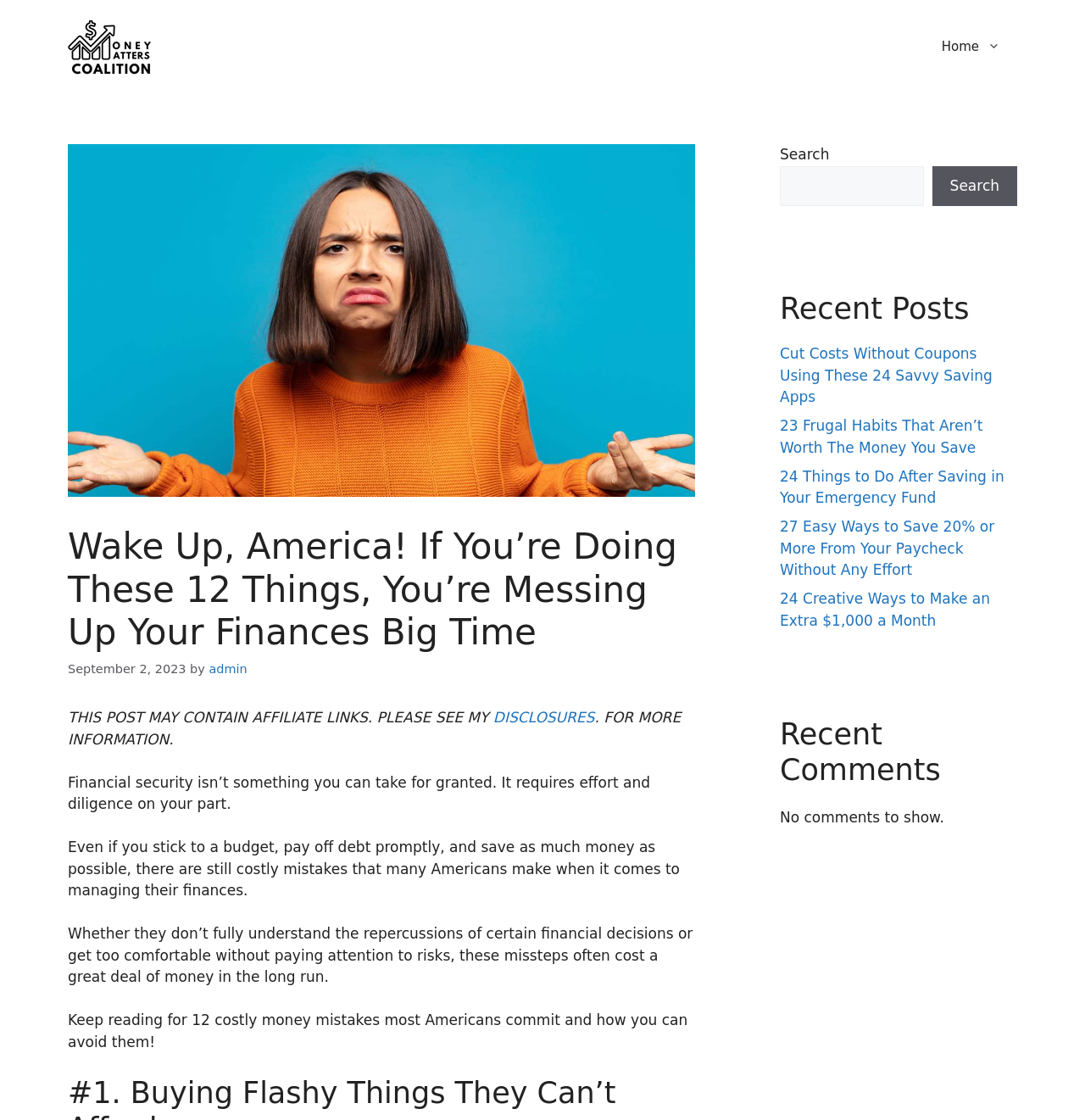Determine the bounding box coordinates of the area to click in order to meet this instruction: "Search for something".

[0.719, 0.148, 0.851, 0.184]